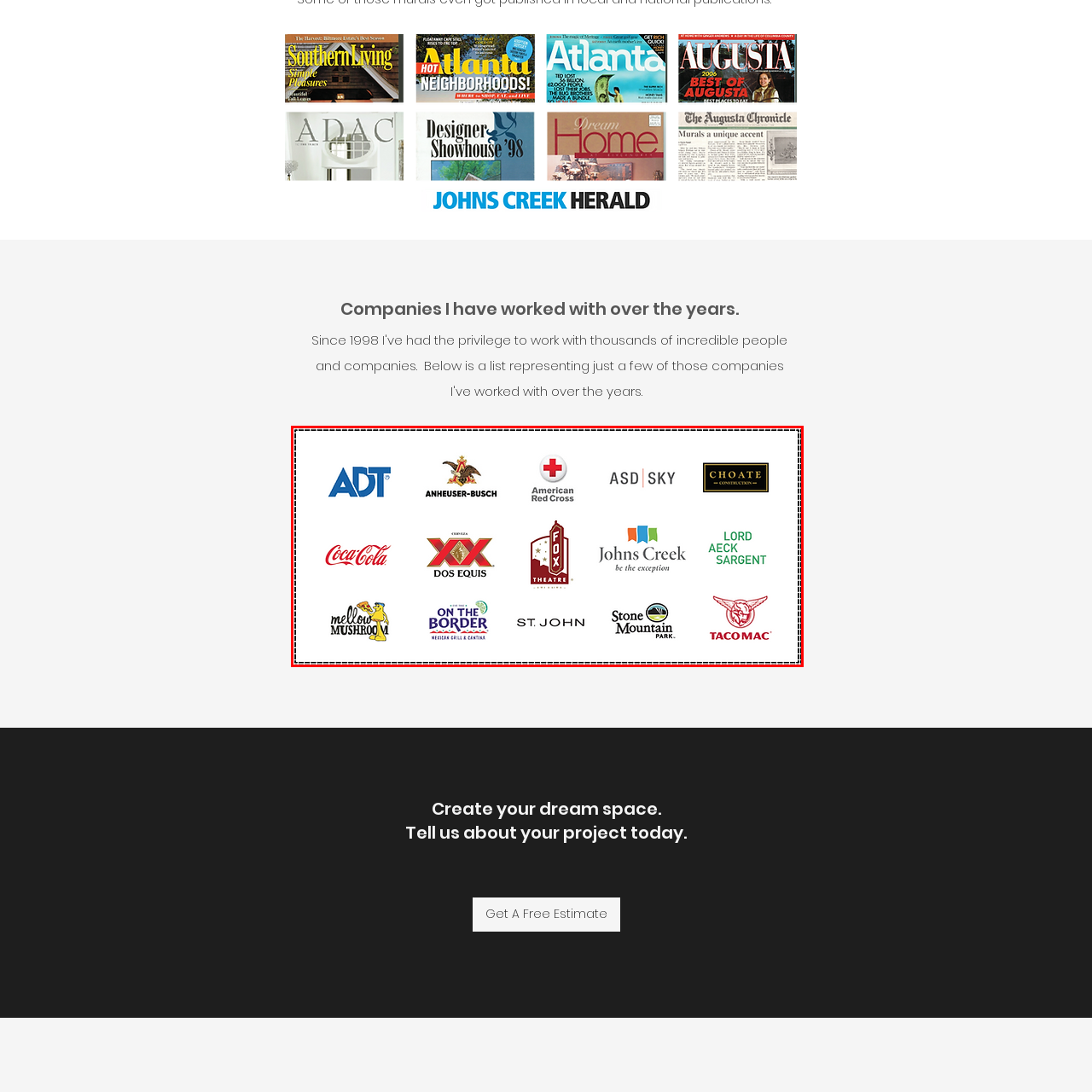Consider the image within the red frame and reply with a brief answer: What type of organization is ASD|SKY?

Architectural firm